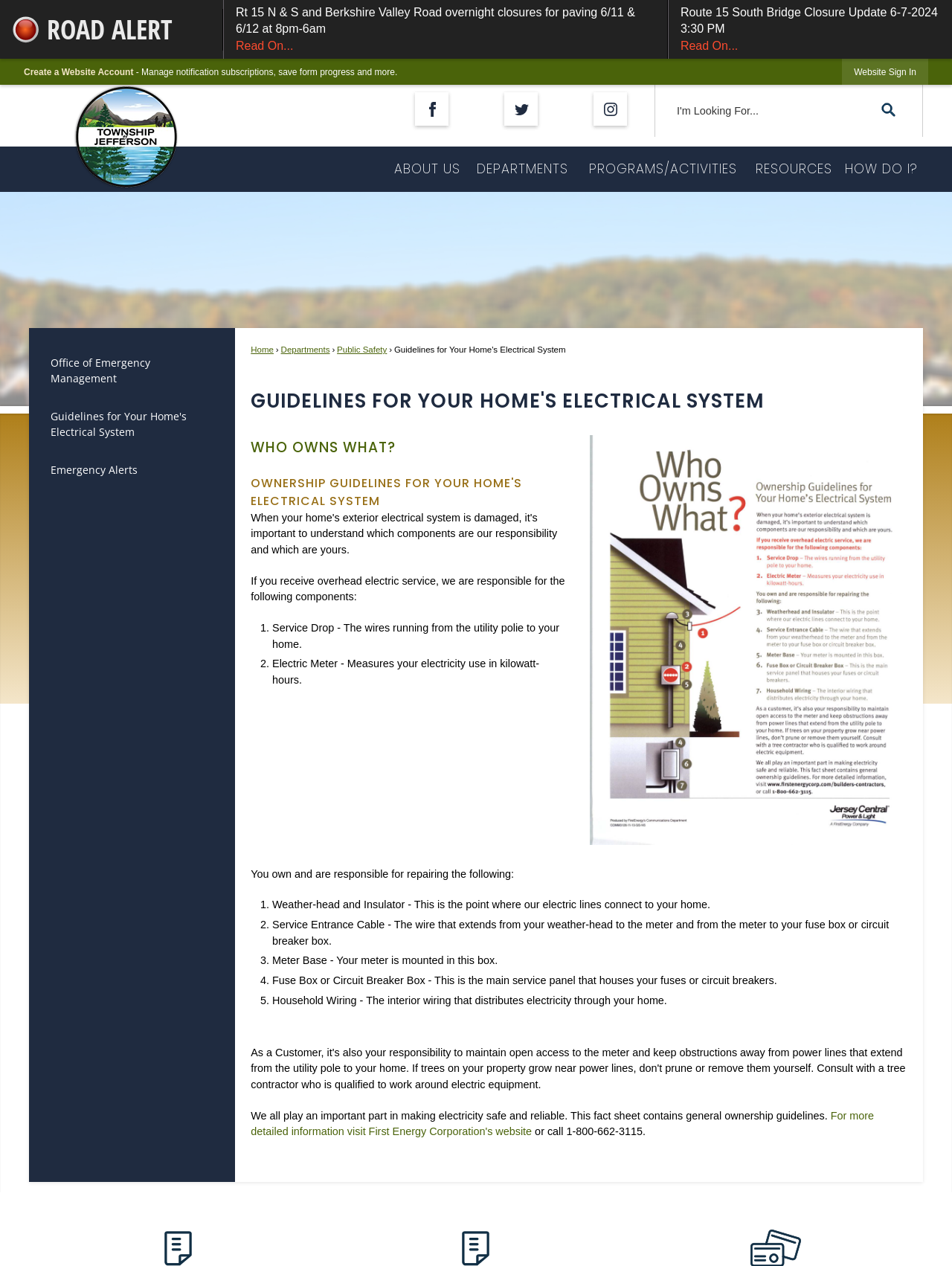What is the main topic of the webpage?
Please answer the question with a detailed response using the information from the screenshot.

The webpage is focused on explaining the ownership guidelines for a home's electrical system, including which components are the responsibility of the homeowner and which are the responsibility of the utility company.